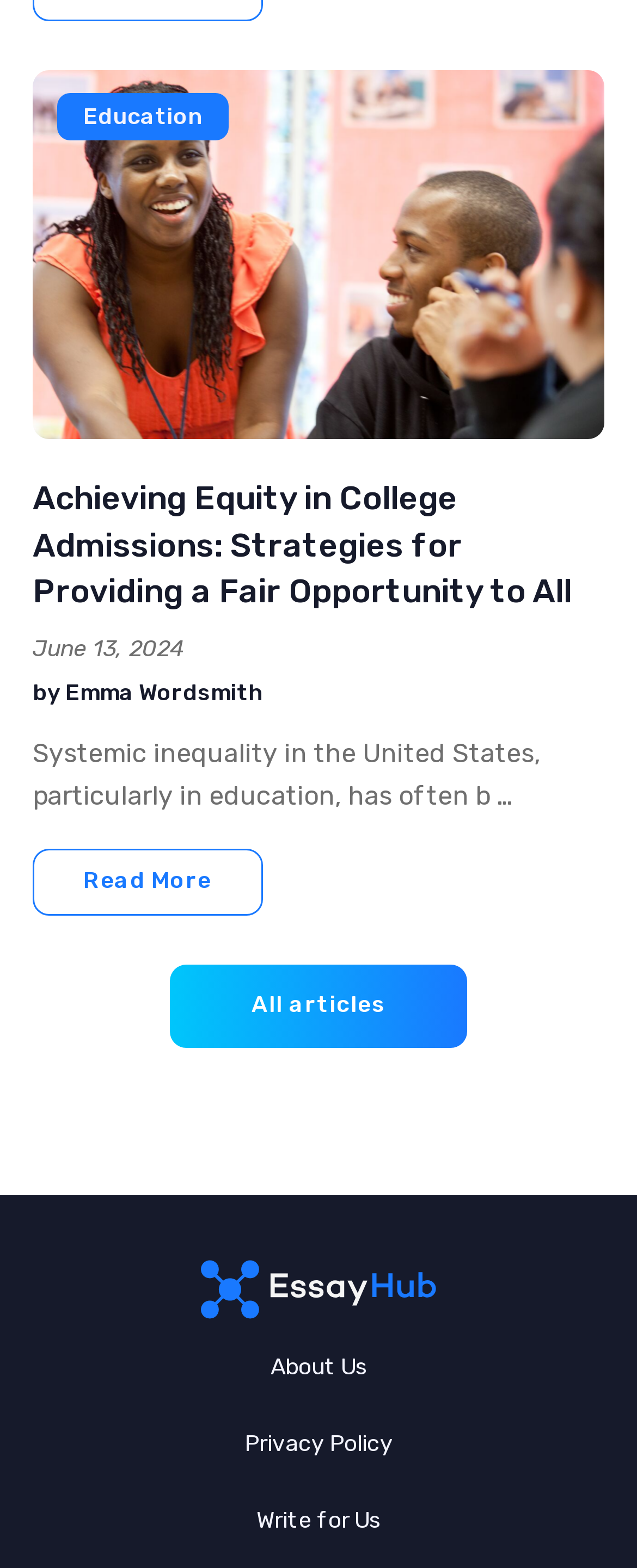Locate the bounding box coordinates of the element I should click to achieve the following instruction: "Read the article about achieving equity in college admissions".

[0.051, 0.305, 0.897, 0.39]